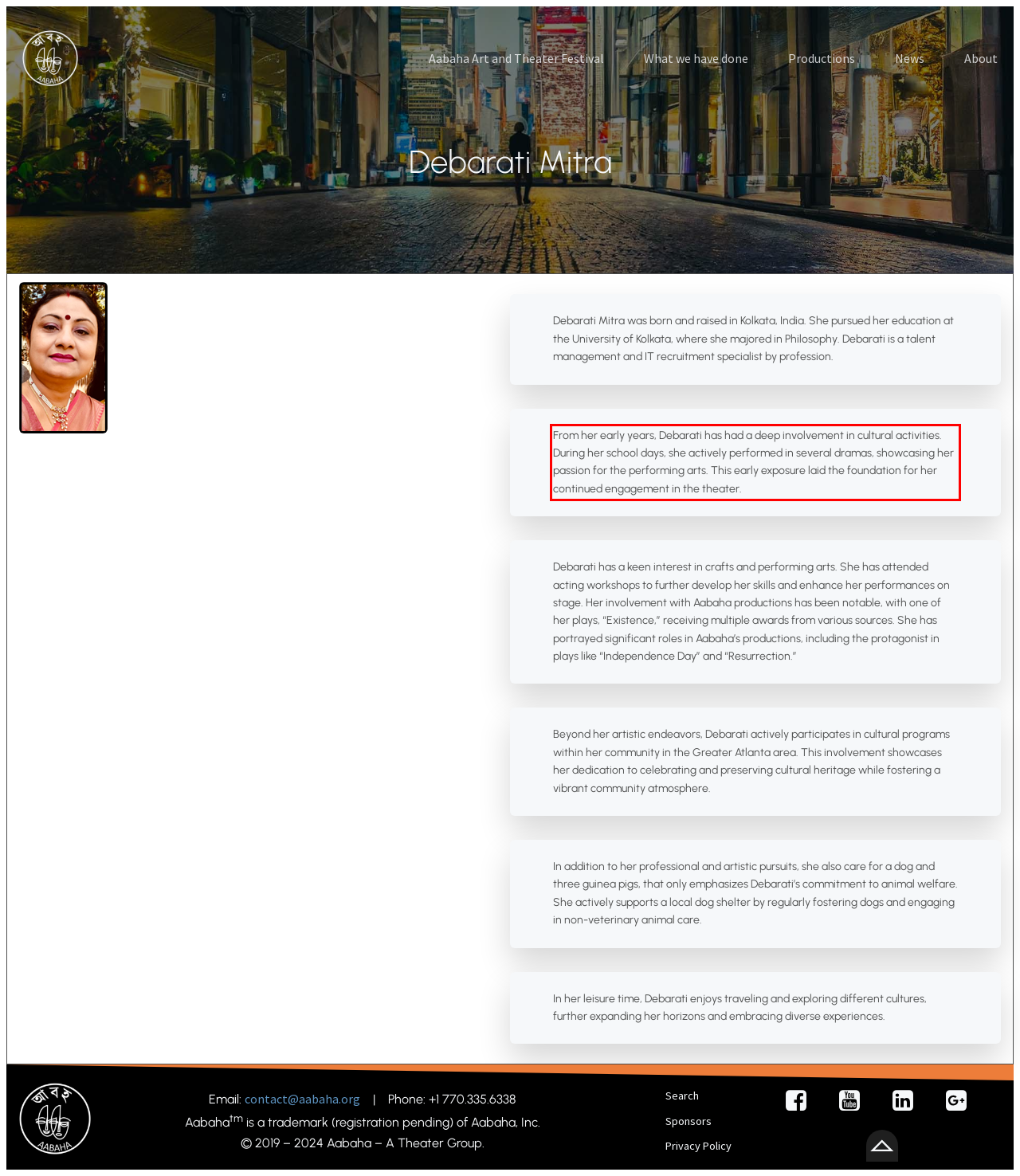Please examine the screenshot of the webpage and read the text present within the red rectangle bounding box.

From her early years, Debarati has had a deep involvement in cultural activities. During her school days, she actively performed in several dramas, showcasing her passion for the performing arts. This early exposure laid the foundation for her continued engagement in the theater.